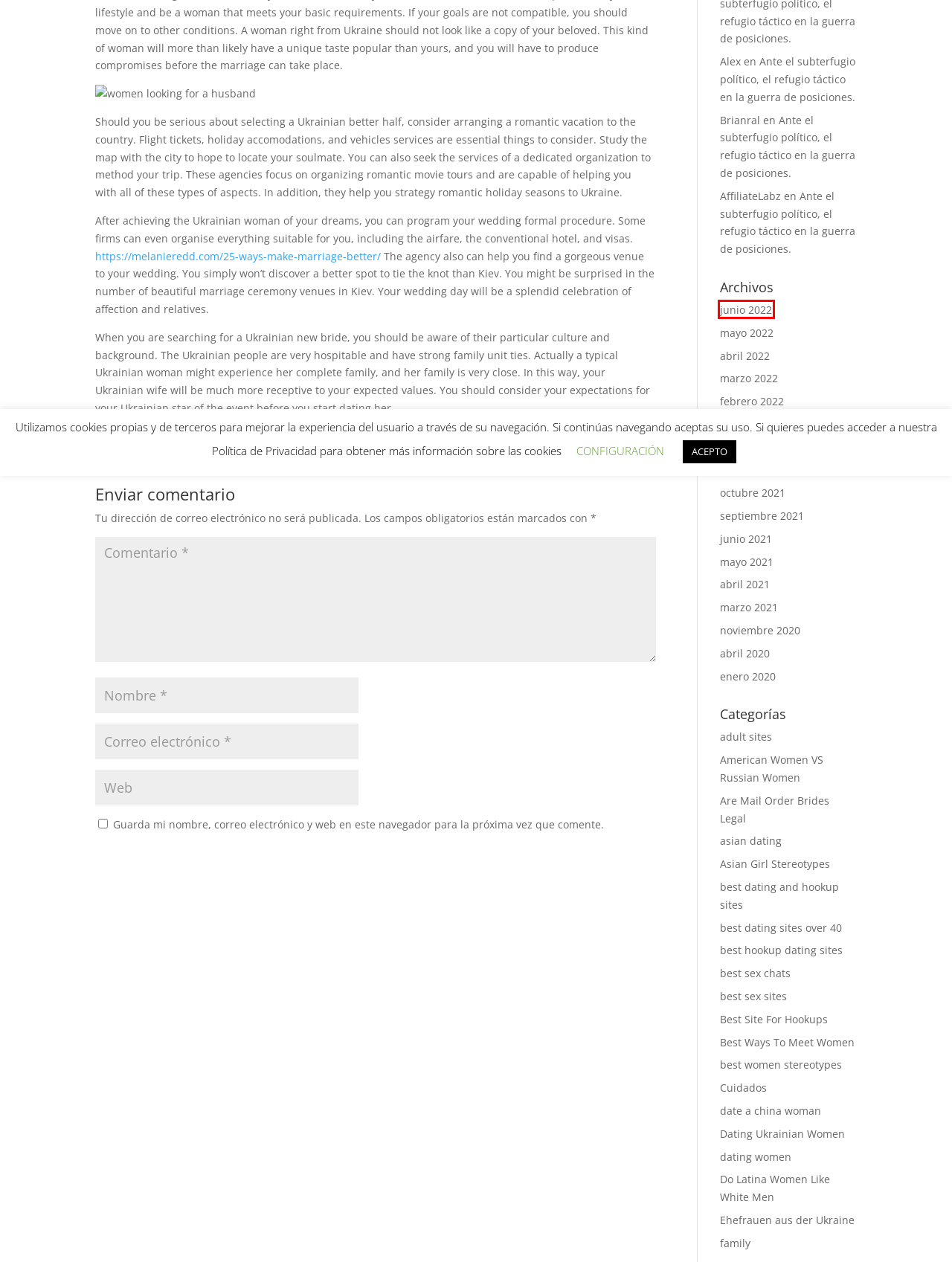You are provided a screenshot of a webpage featuring a red bounding box around a UI element. Choose the webpage description that most accurately represents the new webpage after clicking the element within the red bounding box. Here are the candidates:
A. Do Latina Women Like White Men | YoSoyElOtro
B. best women stereotypes | YoSoyElOtro
C. Archivos | YoSoyElOtro
D. best sex chats | YoSoyElOtro
E. best dating and hookup sites | YoSoyElOtro
F. Asian Girl Stereotypes | YoSoyElOtro
G. Cuidados | YoSoyElOtro
H. Best Site For Hookups | YoSoyElOtro

C